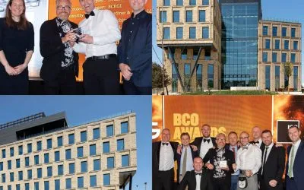Generate a comprehensive caption that describes the image.

The image showcases the recent success of jmarchitects at the BCO Awards, where they celebrated their project, Boho X. The collage prominently features four scenes: 

1. The top-left captures team members receiving the award, smiling and showcasing their accomplishment.
2. The top-right presents the impressive facade of Boho X, highlighting its modern architectural design.
3. The bottom-left features a clear view of the building from a different angle, emphasizing its sleek structure.
4. The bottom-right group shot shows the jmarchitects team in formal attire, proudly displaying their award against a backdrop celebrating the BCO Awards.

Overall, the image conveys a sense of achievement and teamwork in the field of architecture, celebrating recognition for their innovative projects.